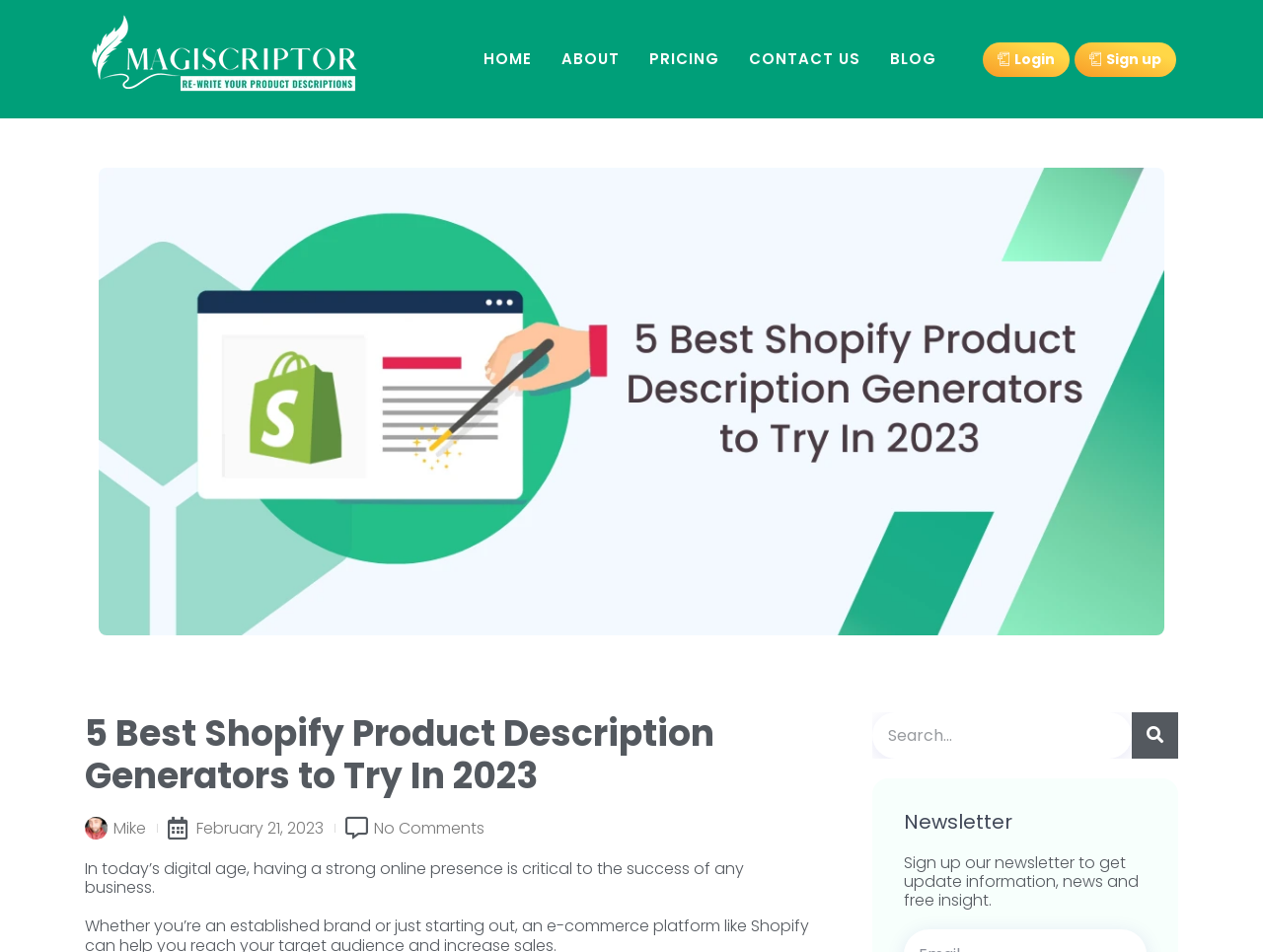What is the purpose of the webpage?
Your answer should be a single word or phrase derived from the screenshot.

Find product description generators